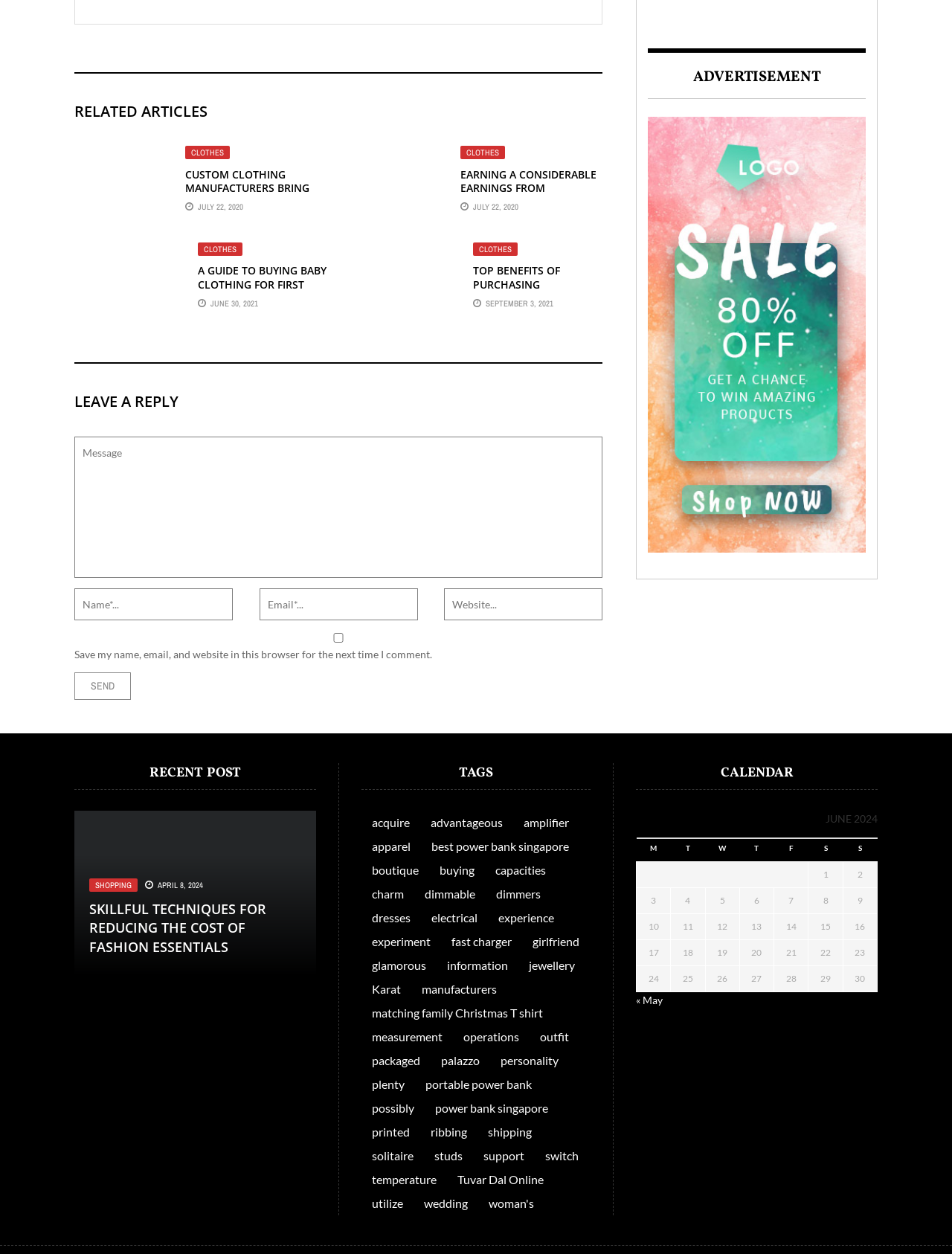Extract the bounding box for the UI element that matches this description: "name="submit" value="Send"".

[0.078, 0.536, 0.138, 0.558]